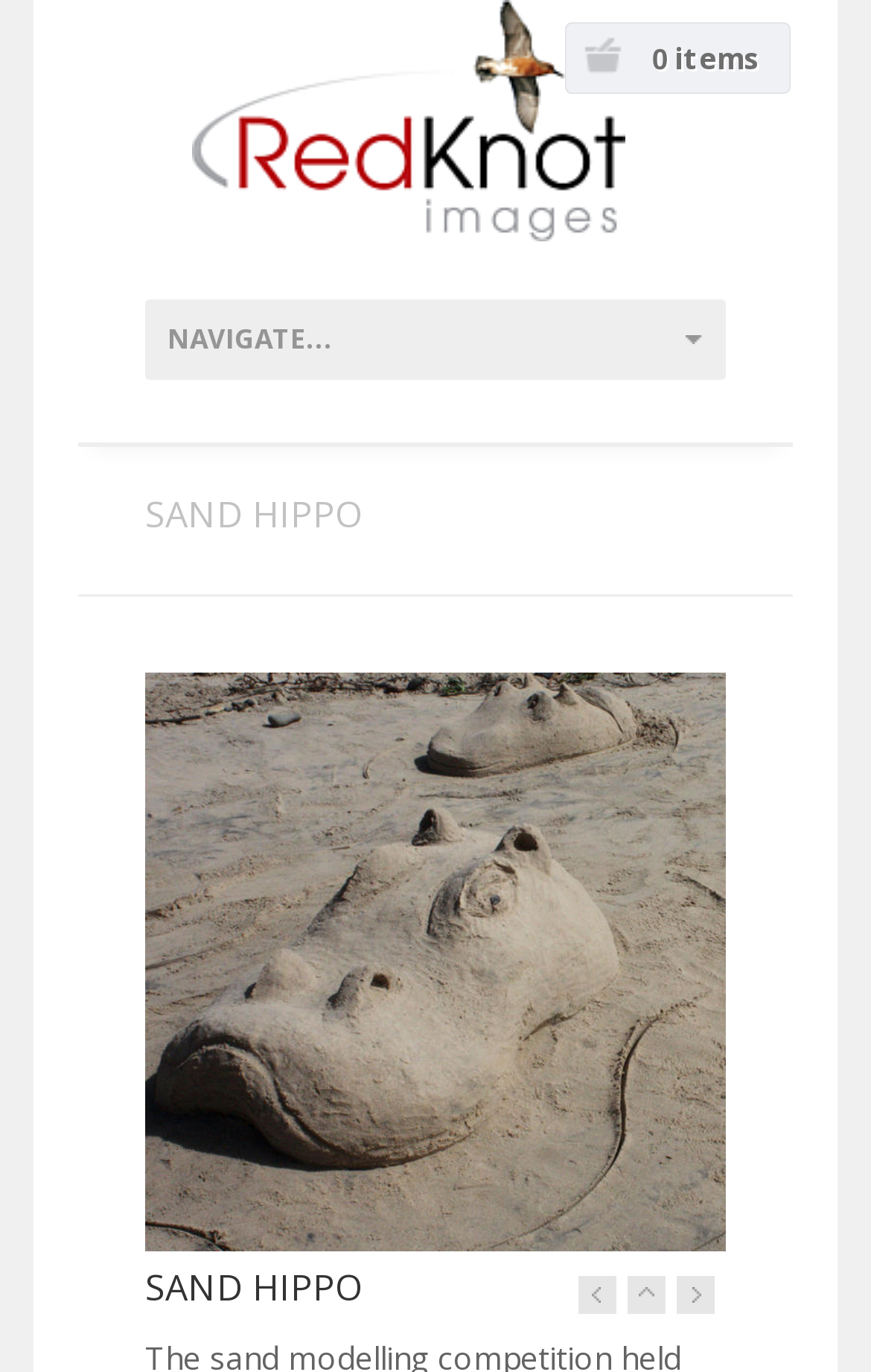Please reply to the following question using a single word or phrase: 
Is the combobox expanded?

False